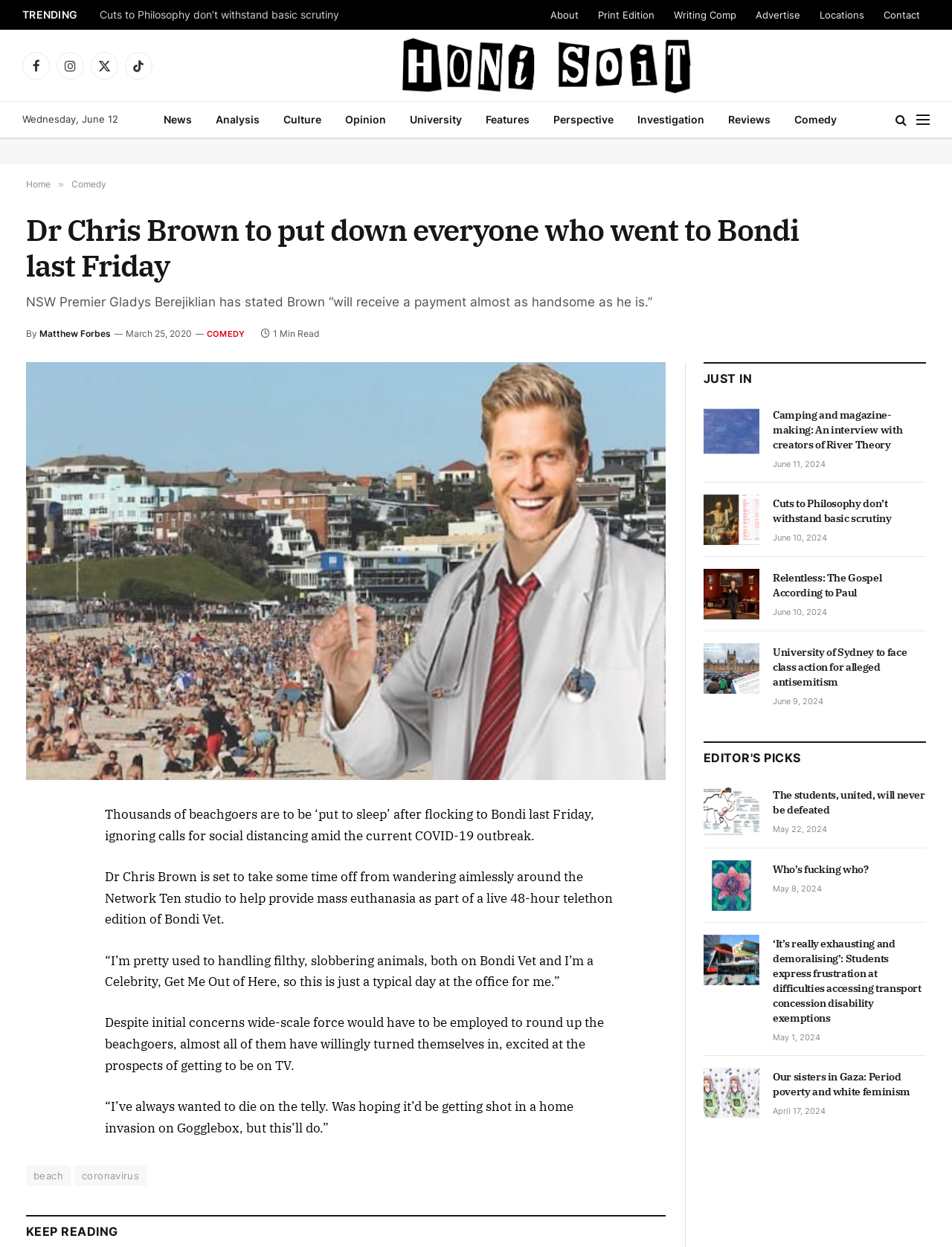Please identify the bounding box coordinates of the element that needs to be clicked to execute the following command: "Share the article on Facebook". Provide the bounding box using four float numbers between 0 and 1, formatted as [left, top, right, bottom].

[0.027, 0.671, 0.057, 0.694]